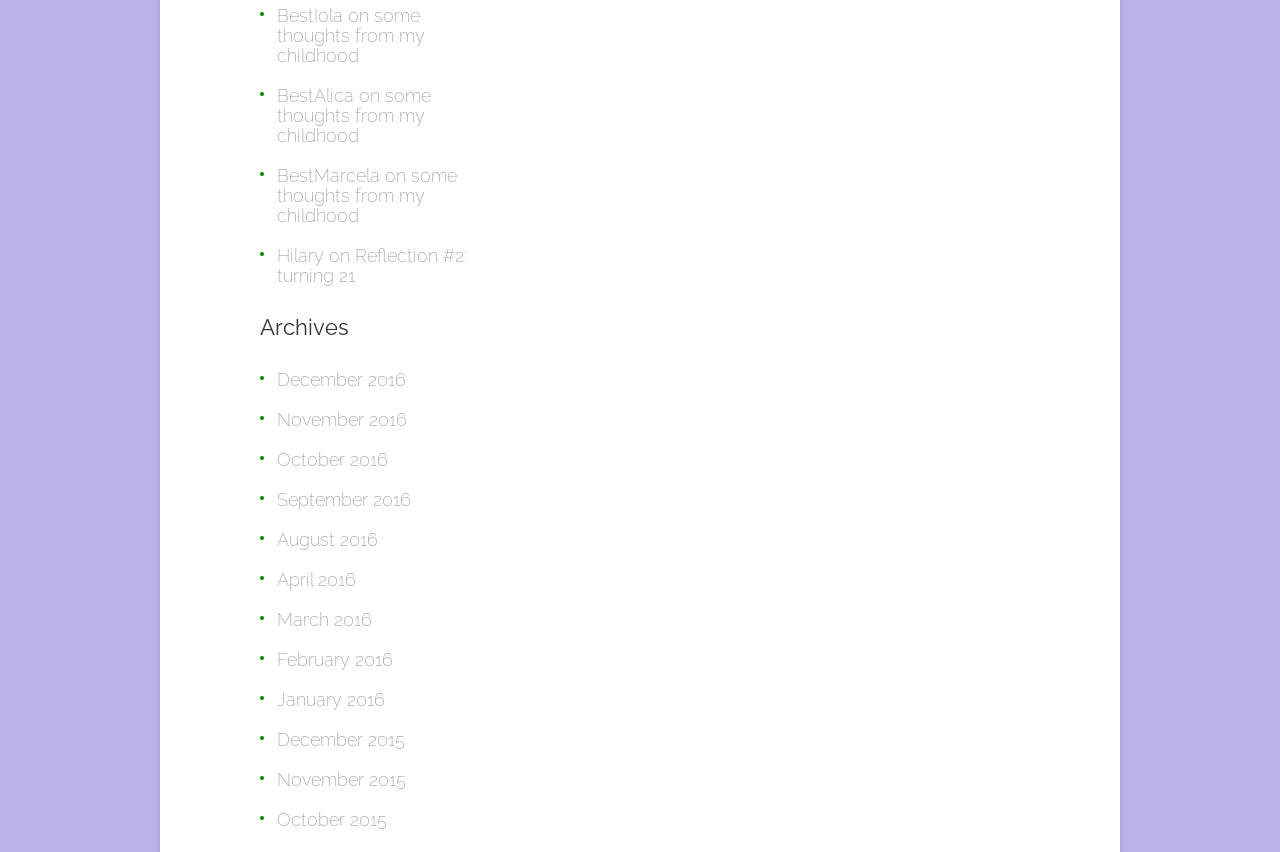What is the title of the first link?
Using the screenshot, give a one-word or short phrase answer.

BestIola